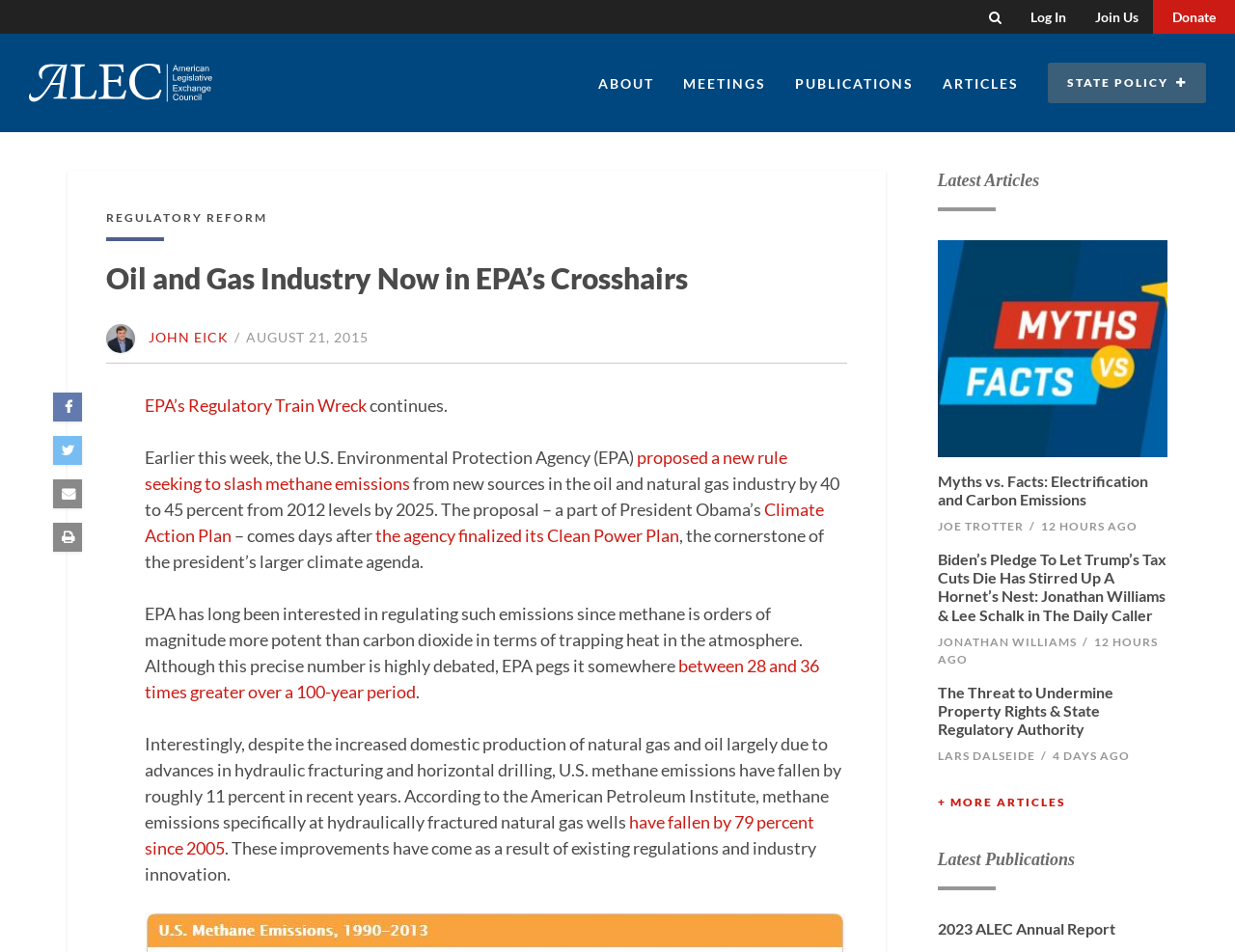How many articles are listed under 'Latest Articles'?
Give a one-word or short phrase answer based on the image.

3